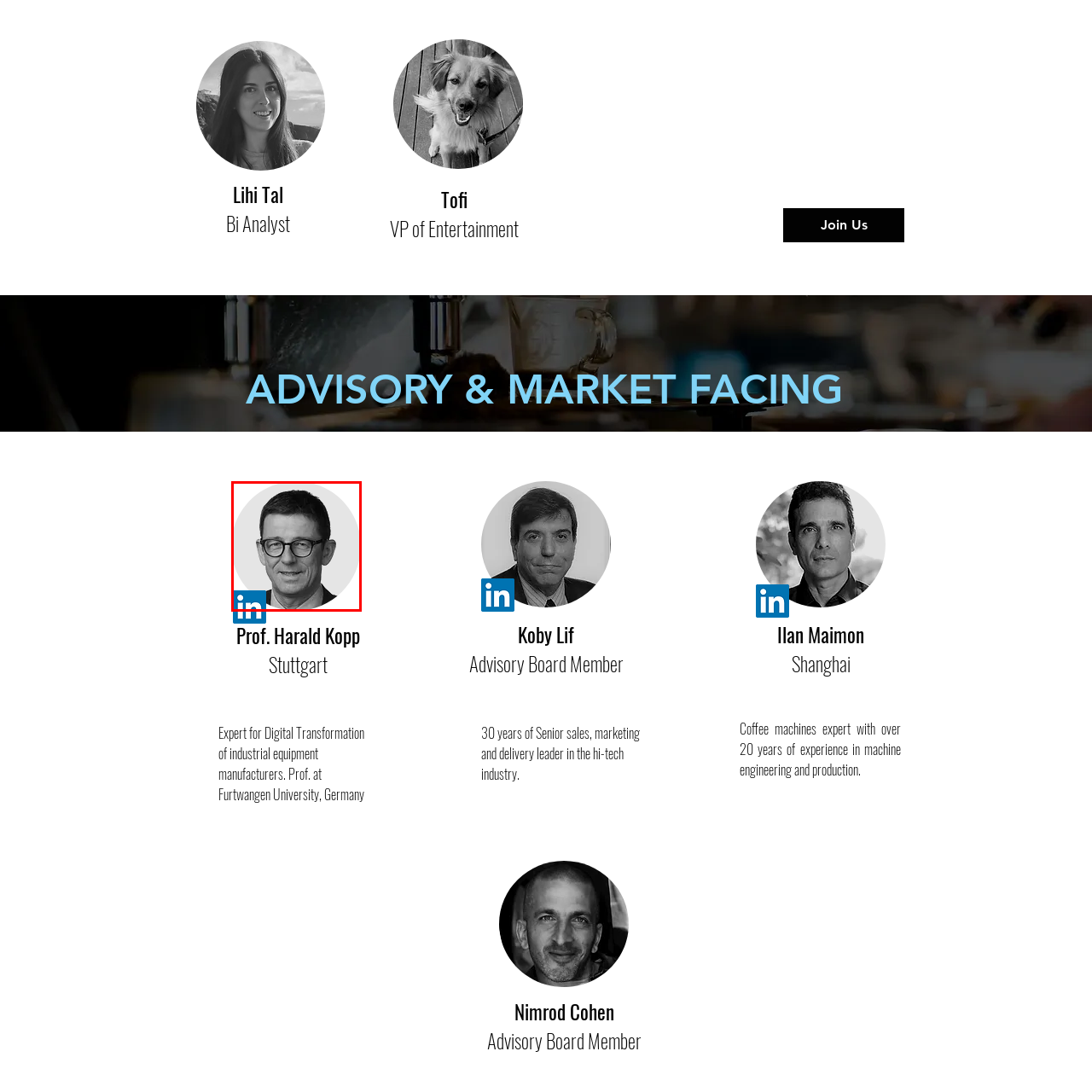Offer an in-depth description of the scene contained in the red rectangle.

This image features a professional portrait of a man with glasses, set against a circular background with a monochrome filter. The individual appears to be engaged in a serious yet approachable expression. In the lower left corner, there's a recognizable LinkedIn logo, suggesting that this image may serve as a profile photo on a professional networking platform. The context indicates that this individual is associated with the advisory board, likely contributing expertise and insights relevant to industry discussions and collaborations.